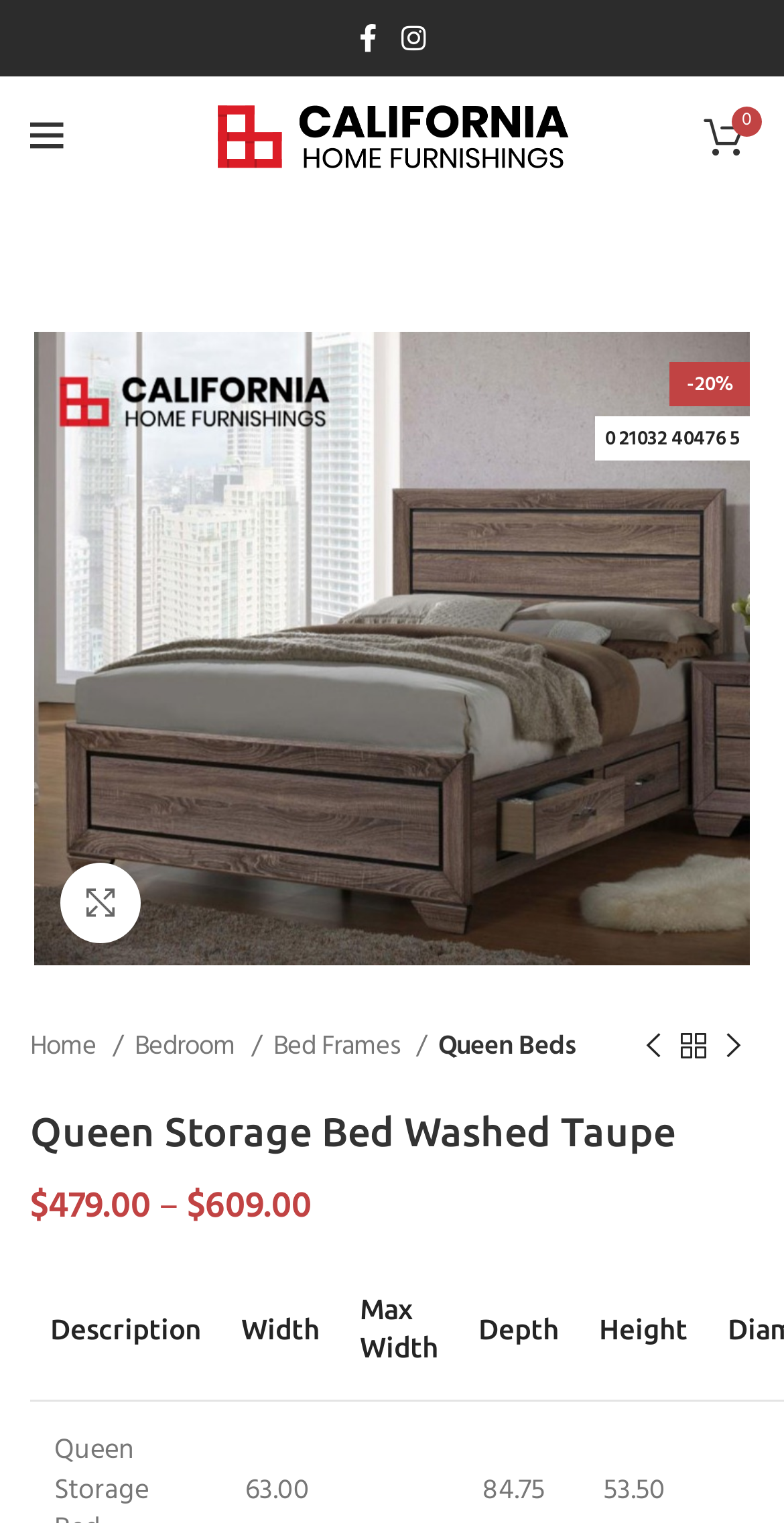Detail the features and information presented on the webpage.

This webpage is about the Queen Storage Bed in Washed Taupe from California Home Furnishings. At the top, there are social media links to Facebook and Instagram, as well as a search icon and a cart icon with a "0" indicator. Below these icons, there is a prominent image of the Queen Storage Bed, which can be enlarged by clicking on it. 

To the right of the image, there is a section displaying a discount of 20% off, along with a product code and a rating of 5 out of 5. Below this section, there is a breadcrumb navigation menu showing the path "Home / Bedroom / Bed Frames / Queen Beds". 

Further down, there are three icons for wishlist, compare, and share. The product title "Queen Storage Bed Washed Taupe" is displayed in a large font, followed by the price information, which includes the original price of $609.00 and the discounted price of $479.00. 

Below the price information, there is a table with column headers for Description, Width, Max Width, Depth, and Height, suggesting that the product details will be listed in this table.